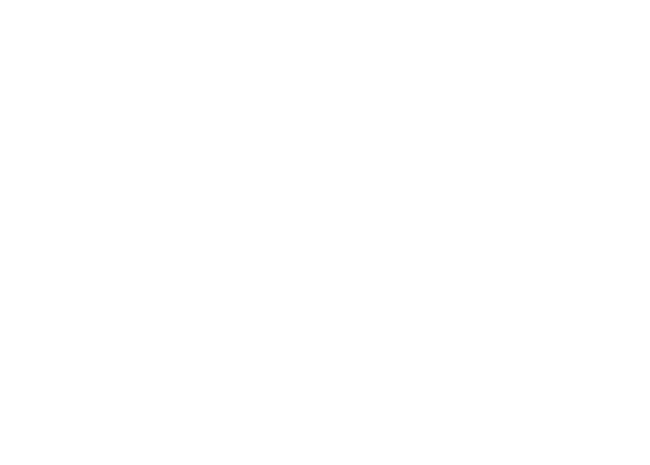Please answer the following question using a single word or phrase: 
What is the purpose of the 2 Ply Corrugated Paper Flute 80m/Min Single Facer Machine?

High-volume production